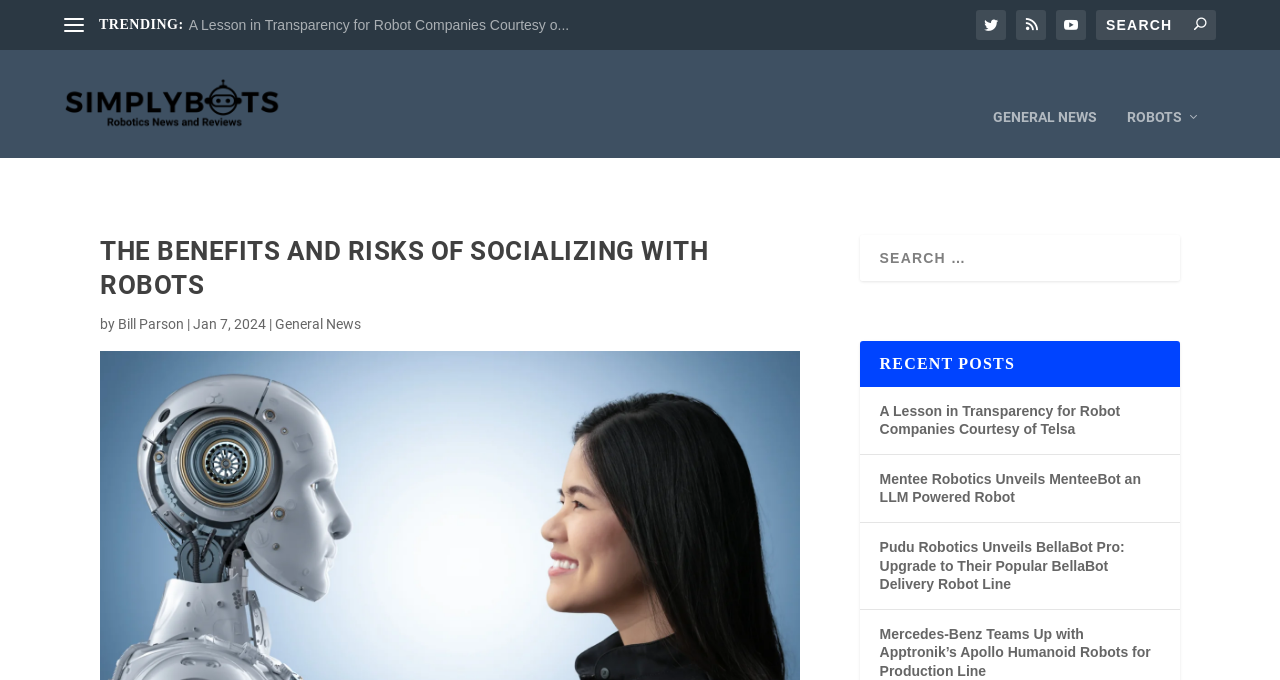Kindly determine the bounding box coordinates of the area that needs to be clicked to fulfill this instruction: "Search for something".

[0.856, 0.015, 0.95, 0.059]